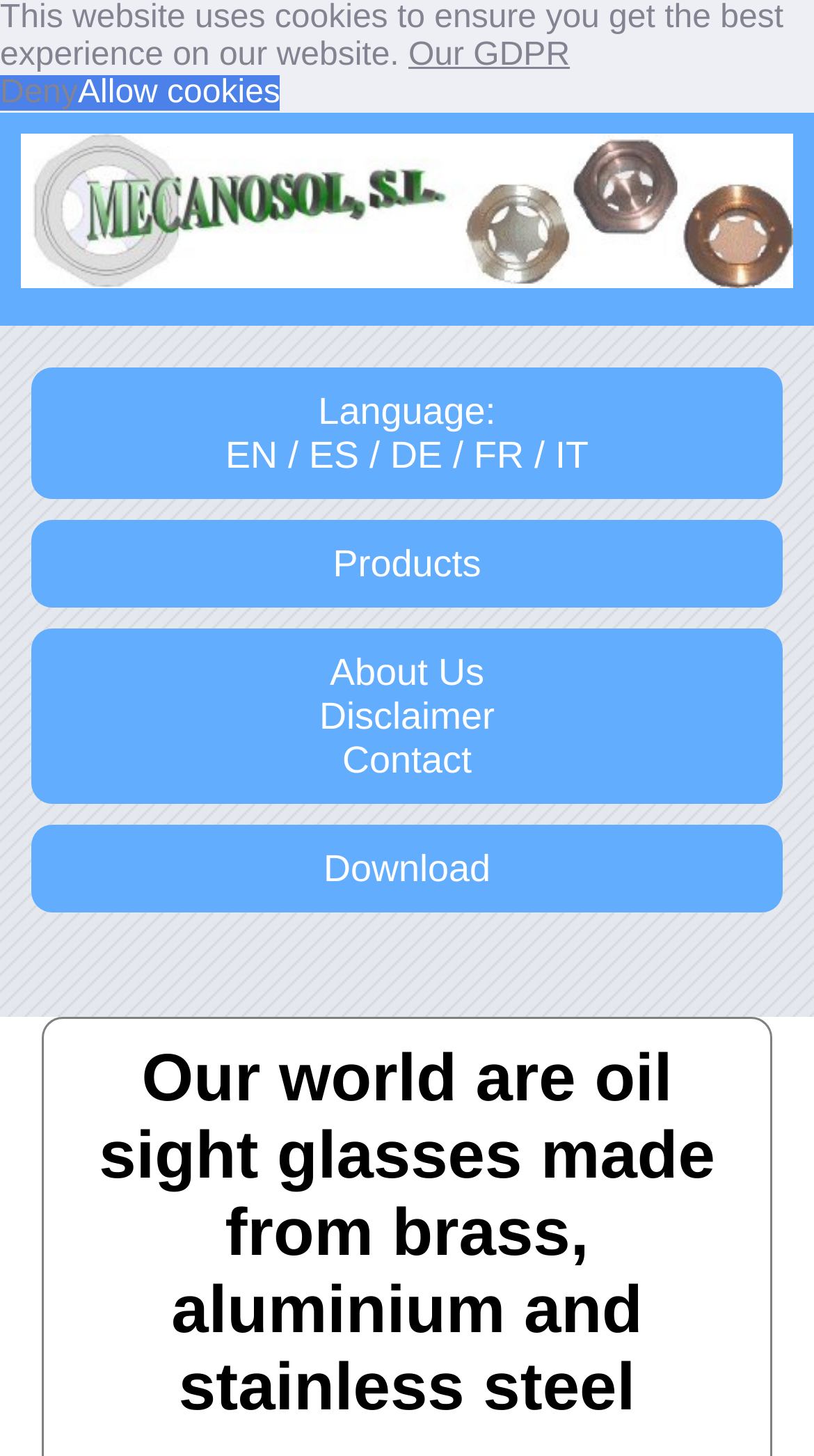Create a detailed narrative of the webpage’s visual and textual elements.

The webpage is about Mecanosol, S.L., a factory that manufactures oil level sight glasses made from brass, aluminium, and stainless steel. At the top of the page, there is a cookie consent dialog with a message explaining the use of cookies on the website. Below the message, there are three buttons: "learn more about cookies", "deny cookies", and "allow cookies". 

Below the cookie consent dialog, there is a large image that spans almost the entire width of the page. 

On the left side of the page, there is a menu with links to different sections of the website, including "Language" with options to switch to English, Spanish, German, French, or Italian, "Products", "About Us Disclaimer Contact", and "Download". 

At the bottom of the page, there is a heading that summarizes the company's products, stating that their world revolves around oil sight glasses made from brass, aluminium, and stainless steel.